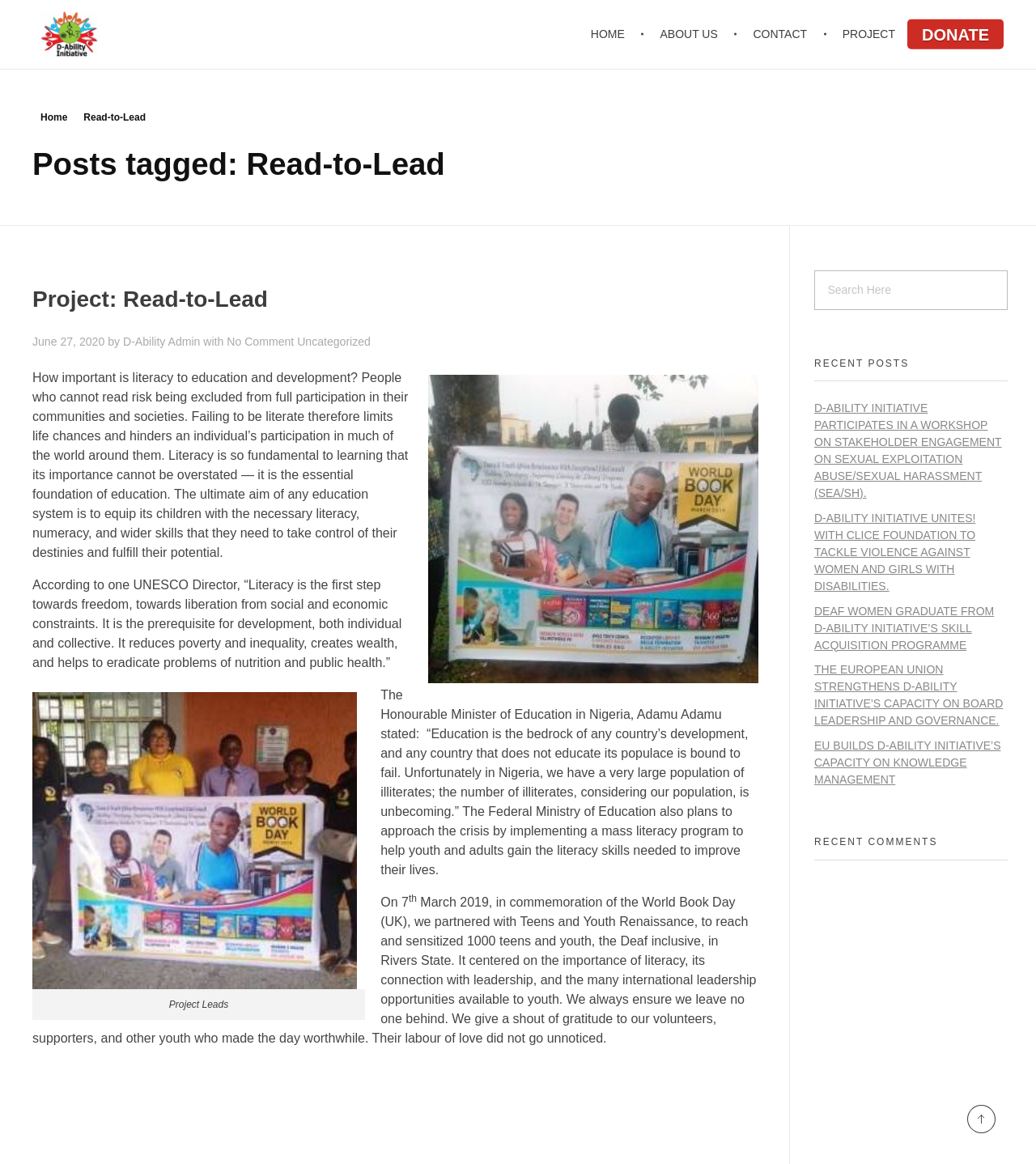What is the importance of literacy according to the webpage?
Refer to the image and respond with a one-word or short-phrase answer.

It is the essential foundation of education